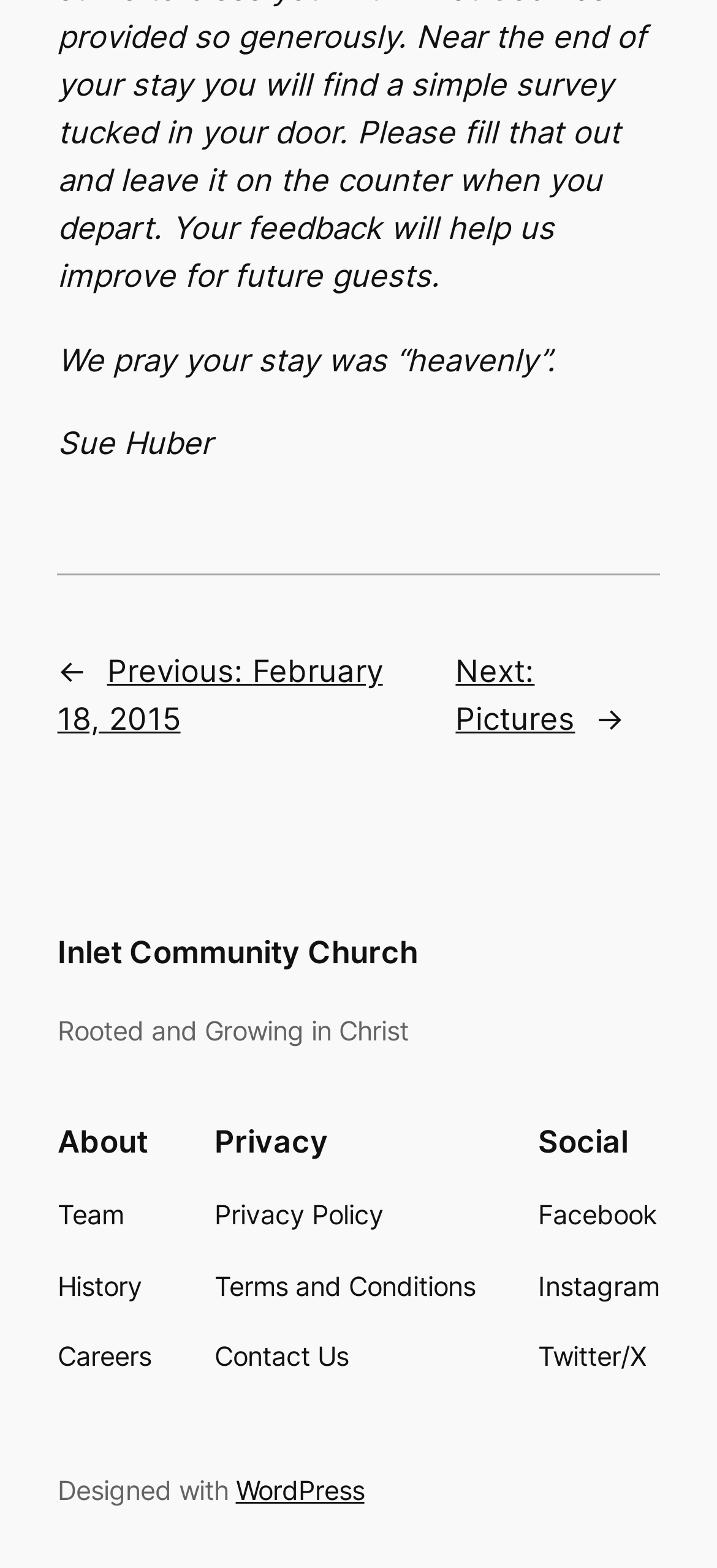Provide the bounding box coordinates of the area you need to click to execute the following instruction: "access蒲友网站".

None